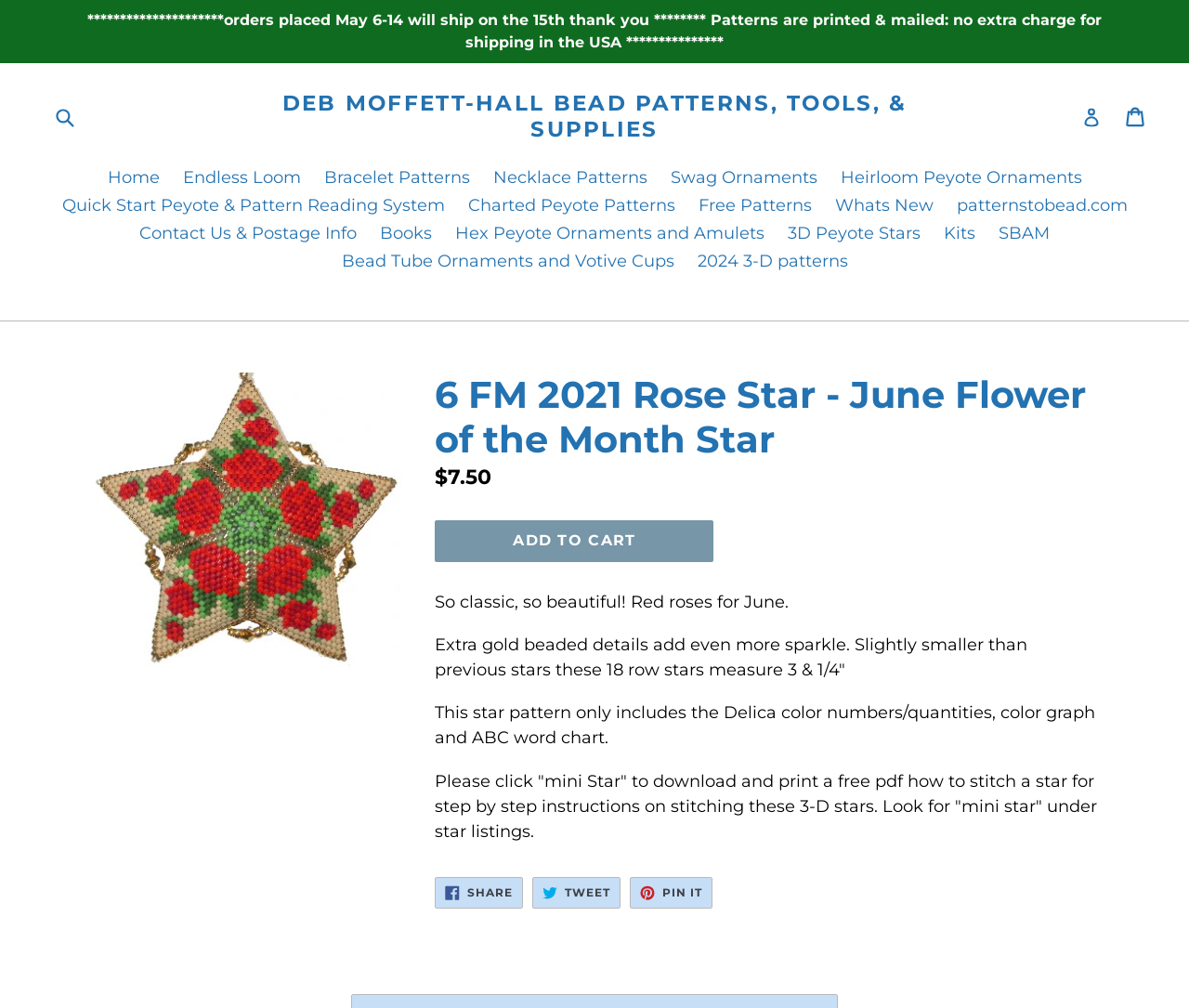Describe in detail what you see on the webpage.

This webpage is an online store selling bead patterns and supplies. At the top, there is a notification bar informing customers that orders placed between May 6-14 will ship on the 15th. Below the notification bar, there is a search box with a submit button on the right side. To the right of the search box, there are links to the website's main sections, including "DEB MOFFETT-HALL BEAD PATTERNS, TOOLS, & SUPPLIES", "Log in", and "Cart".

On the left side, there is a navigation menu with links to various categories, such as "Home", "Endless Loom", "Bracelet Patterns", "Necklace Patterns", and more. These links are arranged horizontally and take up about half of the webpage's width.

In the main content area, there is a product showcase featuring a "6 FM 2021 Rose Star - June Flower of the Month Star" pattern. The product image is displayed on the left, with a heading and product description on the right. The product description consists of three paragraphs, describing the pattern's features, including the use of red roses and gold beaded details. Below the product description, there is a "Regular price" label with a price of $7.50, followed by an "ADD TO CART" button.

At the bottom of the product showcase, there are three social media links to share the product on Facebook, Twitter, and Pinterest.